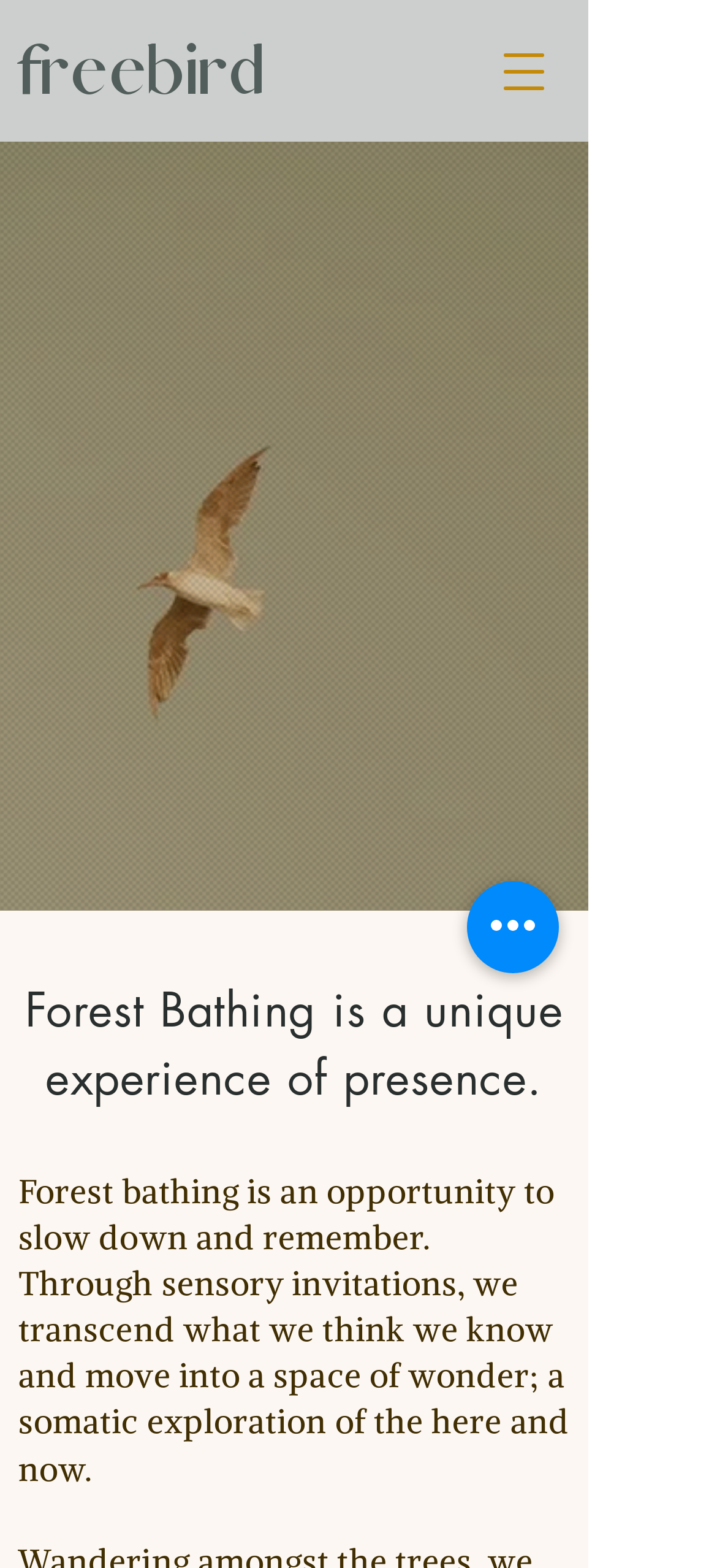Calculate the bounding box coordinates for the UI element based on the following description: "aria-label="Quick actions"". Ensure the coordinates are four float numbers between 0 and 1, i.e., [left, top, right, bottom].

[0.651, 0.562, 0.779, 0.621]